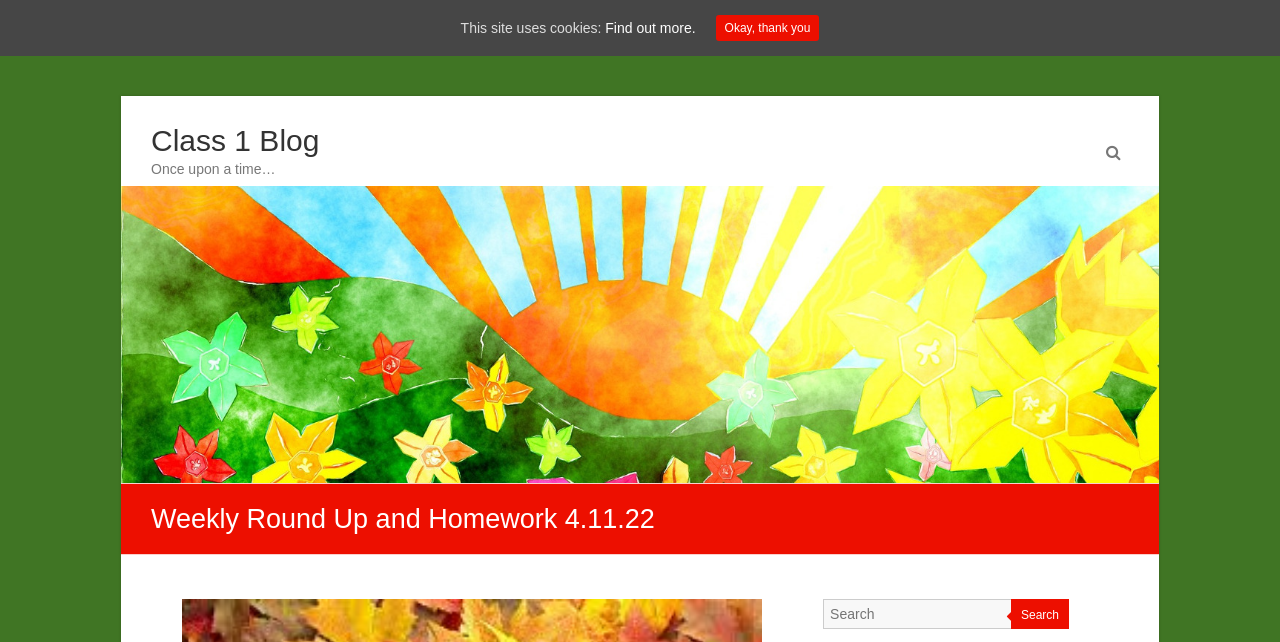What is the text above the image?
From the screenshot, provide a brief answer in one word or phrase.

Once upon a time…